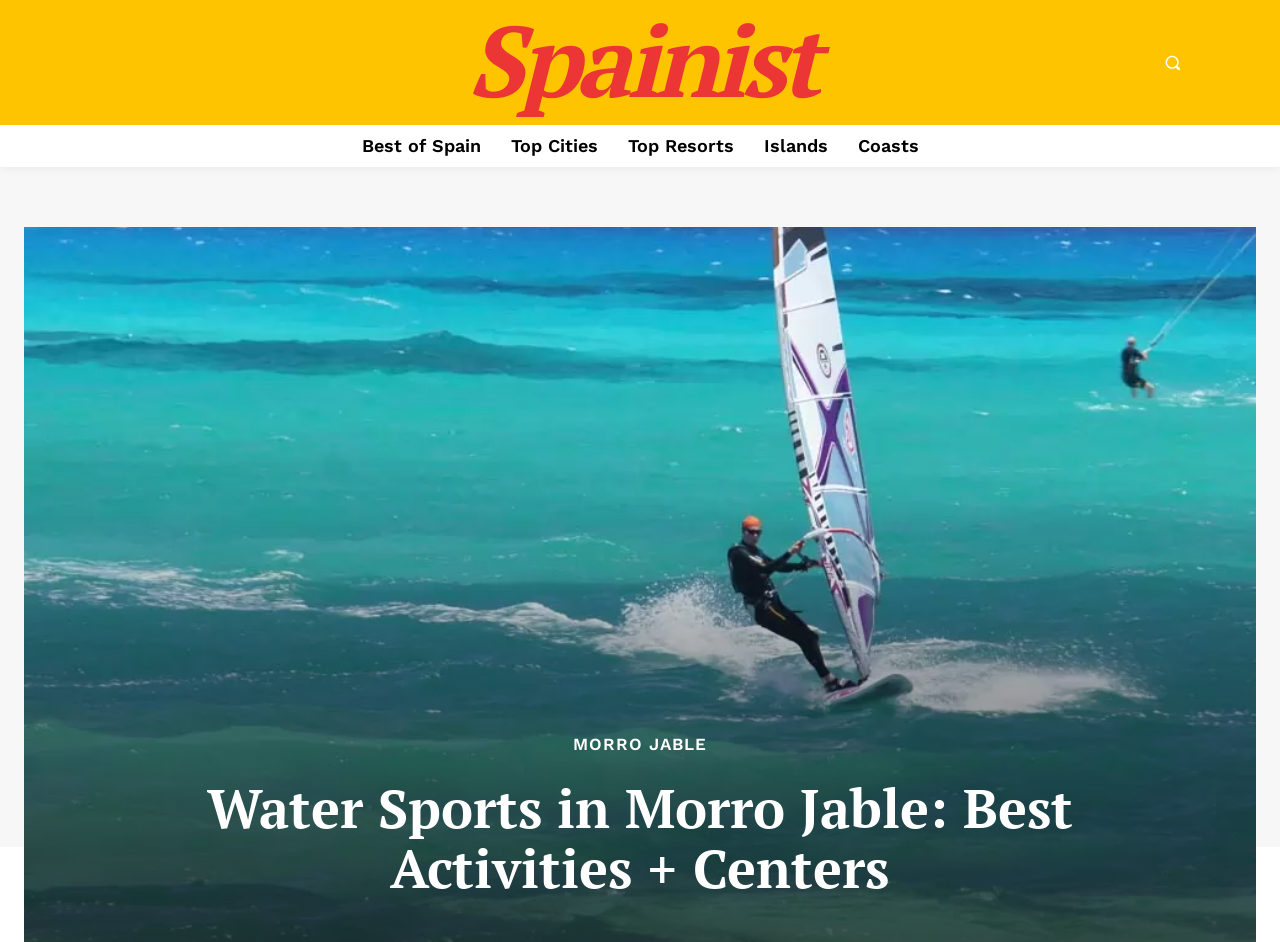What is the purpose of the button with an image?
Look at the image and provide a short answer using one word or a phrase.

Search